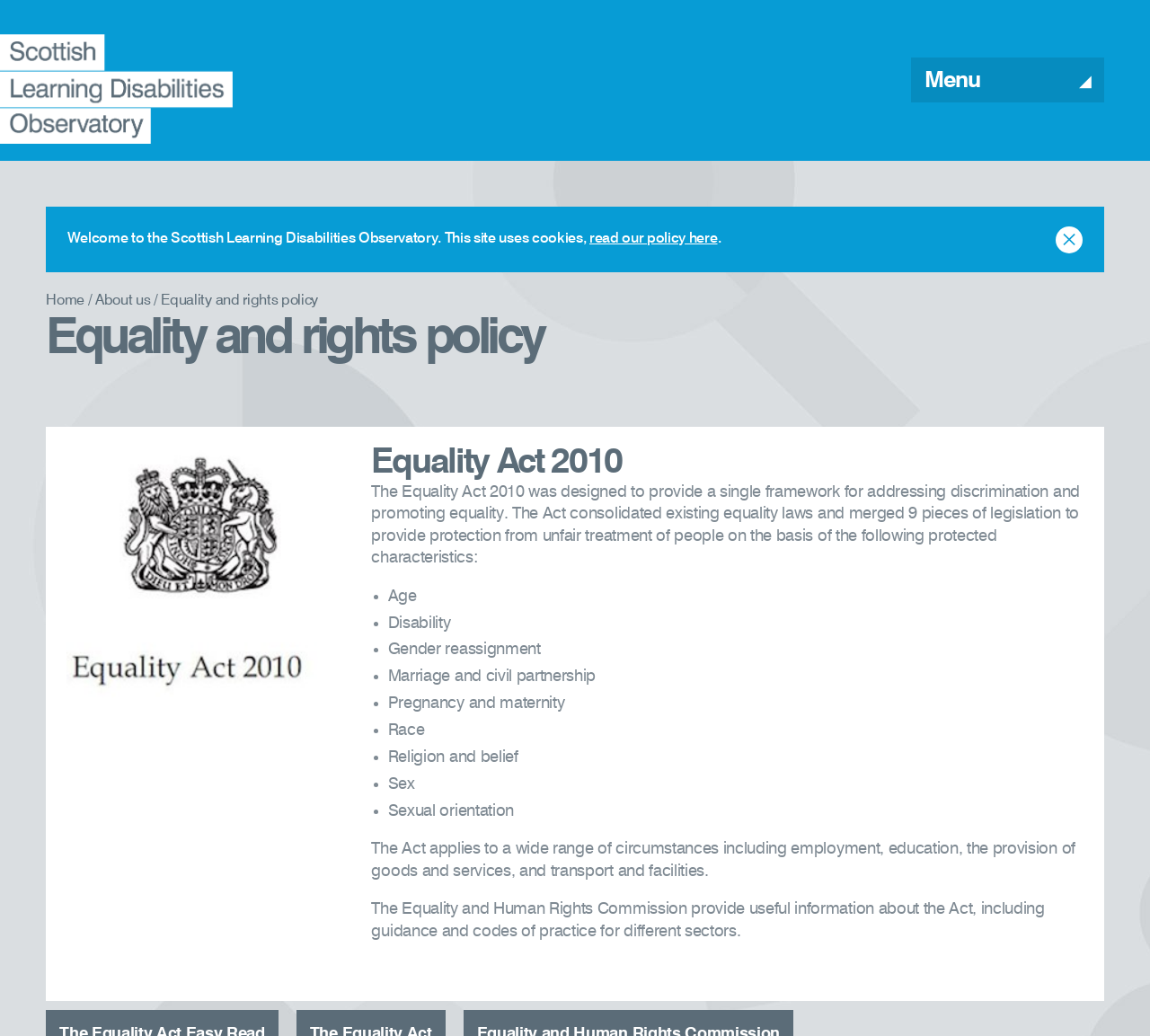Identify the bounding box coordinates for the UI element described as follows: "About us". Ensure the coordinates are four float numbers between 0 and 1, formatted as [left, top, right, bottom].

[0.083, 0.28, 0.131, 0.302]